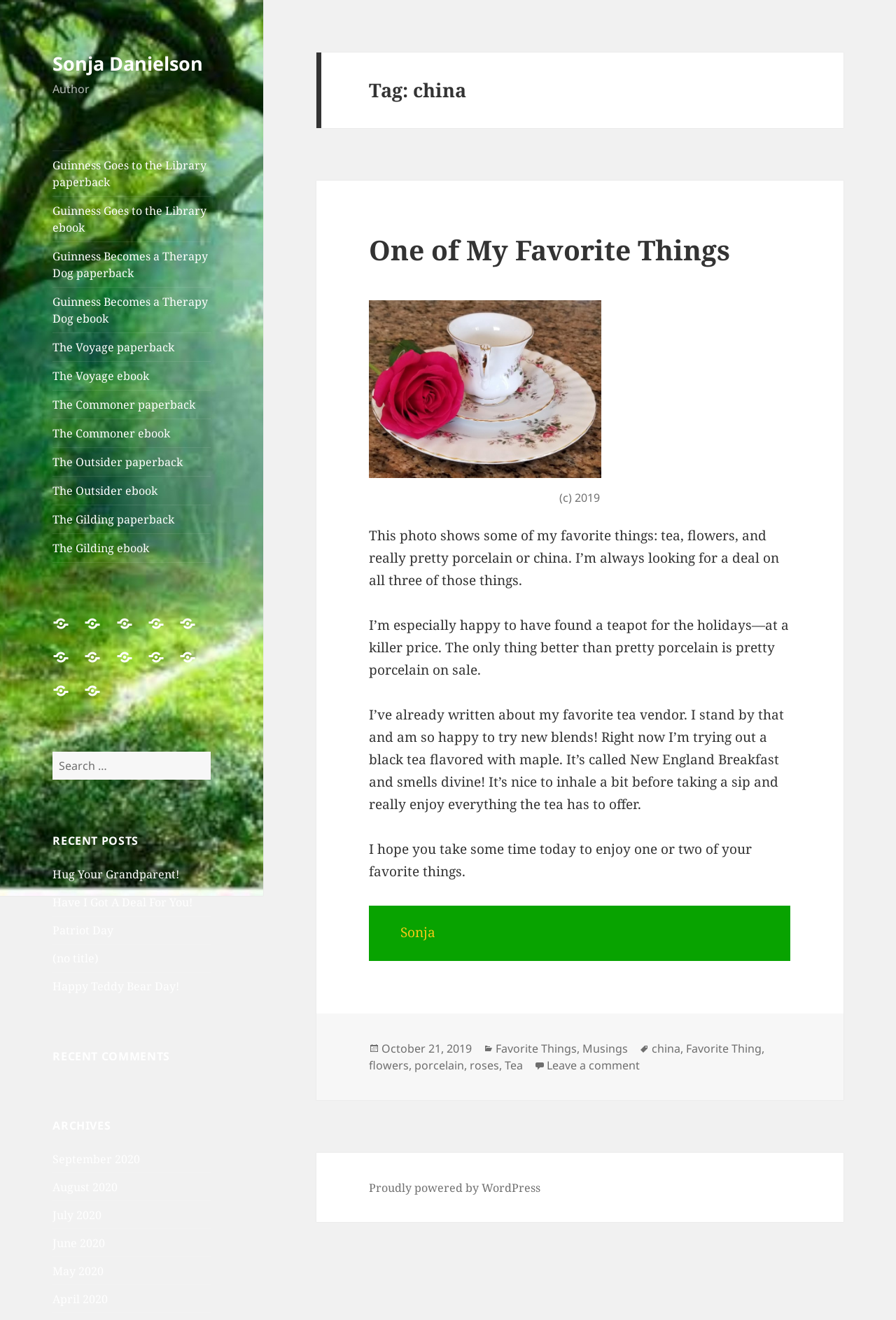Find the bounding box coordinates of the element's region that should be clicked in order to follow the given instruction: "Check out the popular post about Money Magic, Spellcasting, and Financial Prosperity". The coordinates should consist of four float numbers between 0 and 1, i.e., [left, top, right, bottom].

None